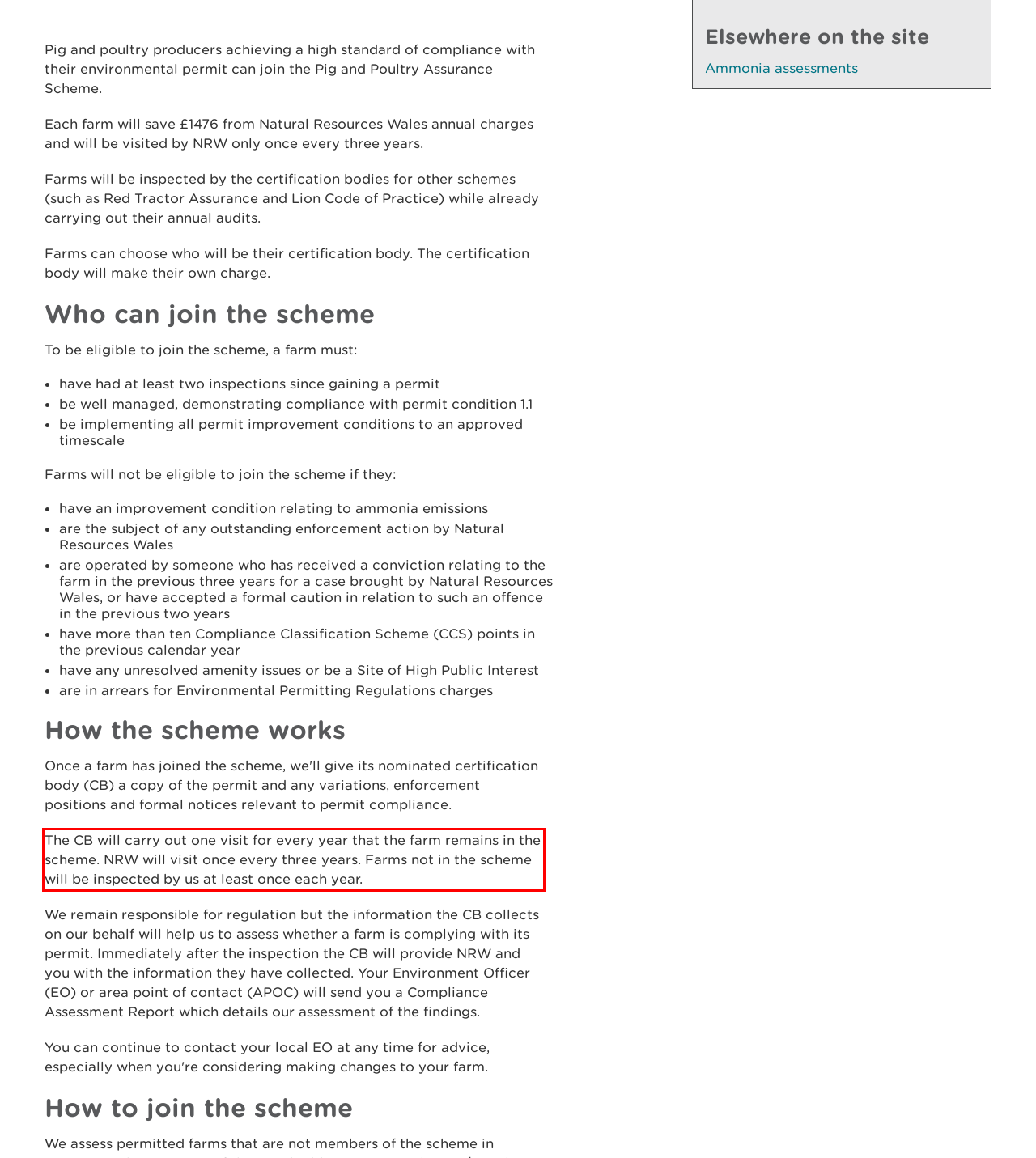In the given screenshot, locate the red bounding box and extract the text content from within it.

The CB will carry out one visit for every year that the farm remains in the scheme. NRW will visit once every three years. Farms not in the scheme will be inspected by us at least once each year.